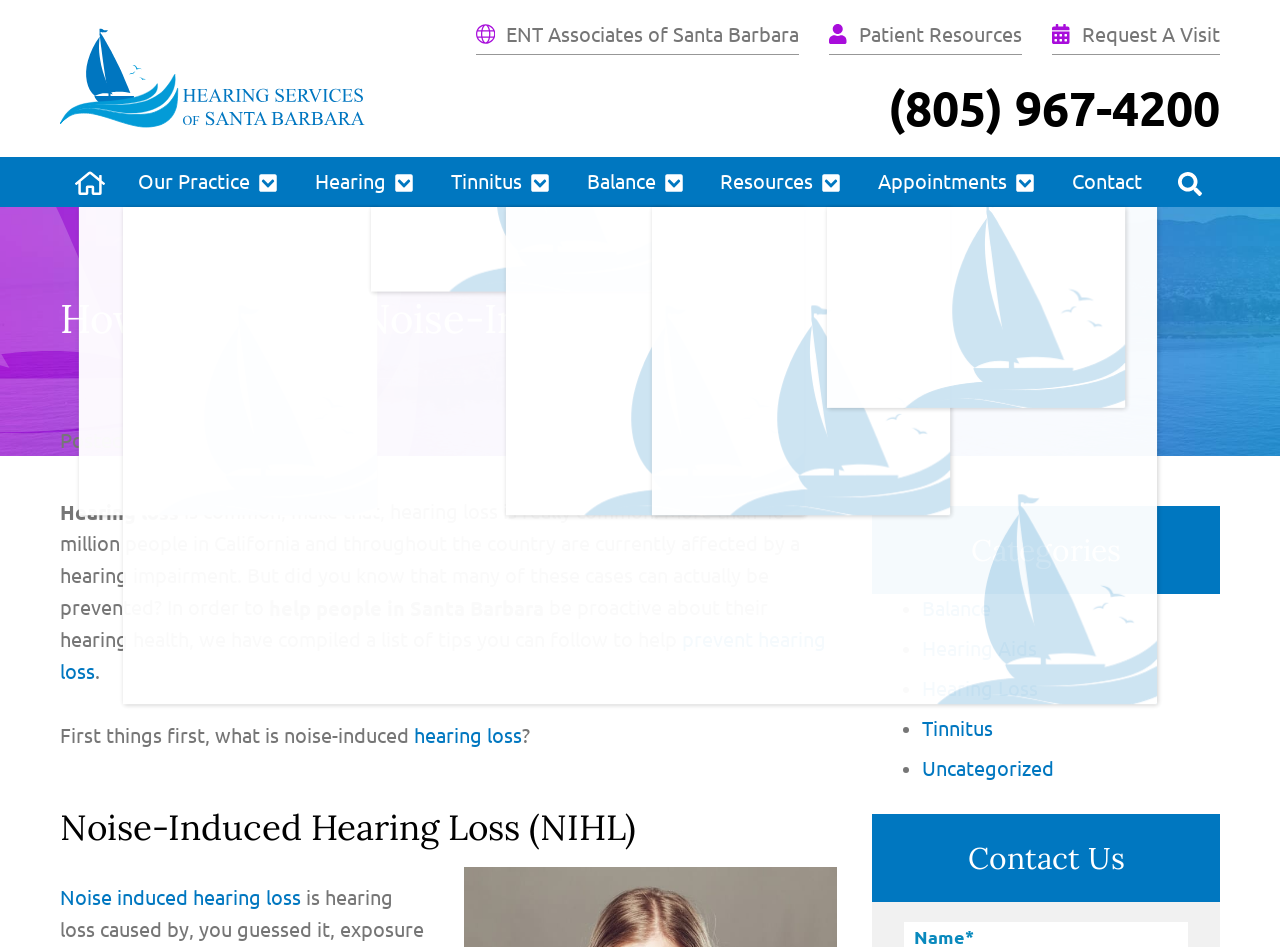What is the topic of the blog post?
Using the visual information, respond with a single word or phrase.

Noise-Induced Hearing Loss